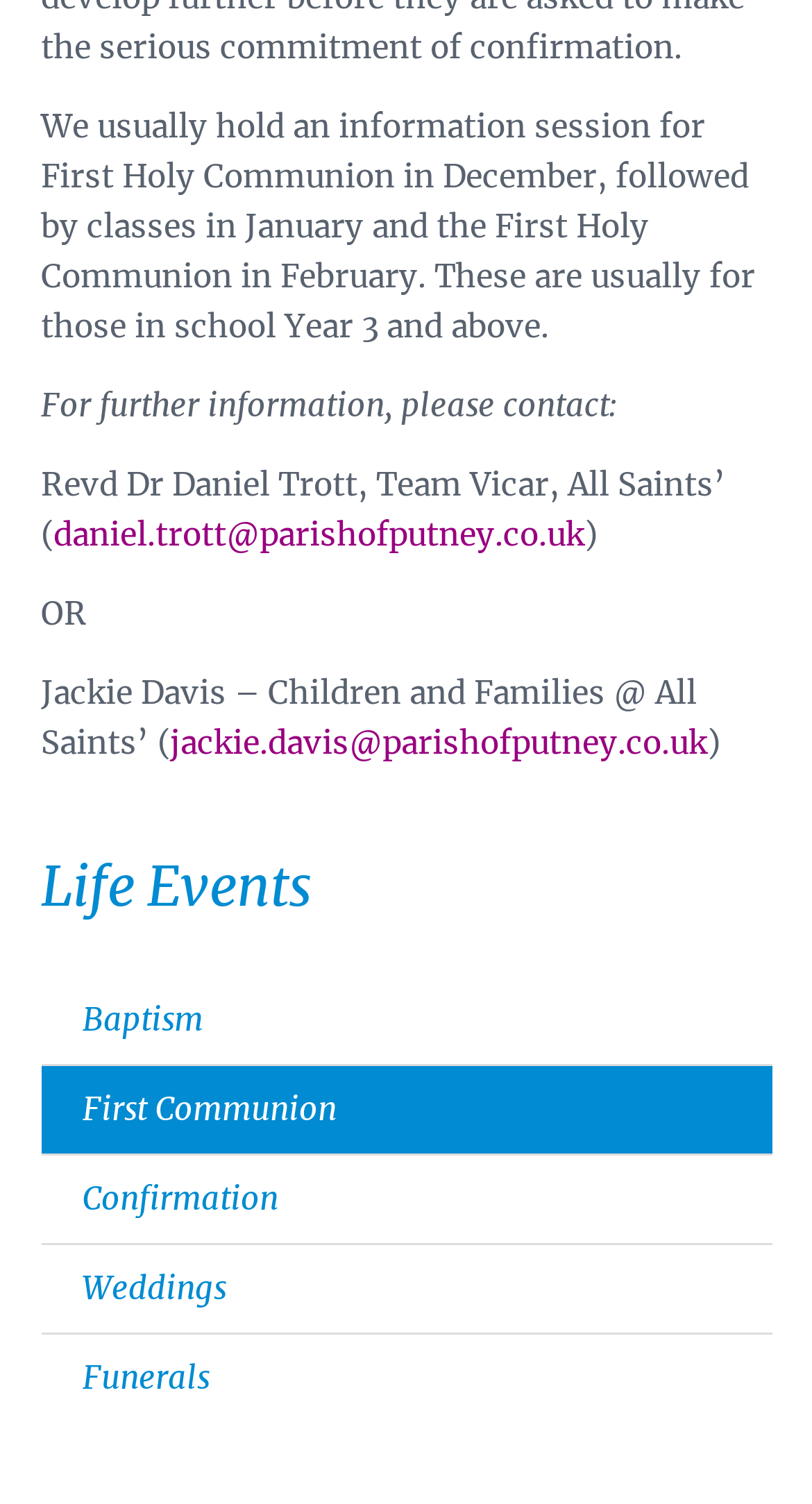What is the typical month for First Holy Communion?
Ensure your answer is thorough and detailed.

According to the text, 'We usually hold an information session for First Holy Communion in December, followed by classes in January and the First Holy Communion in February.' This indicates that the typical month for First Holy Communion is February.